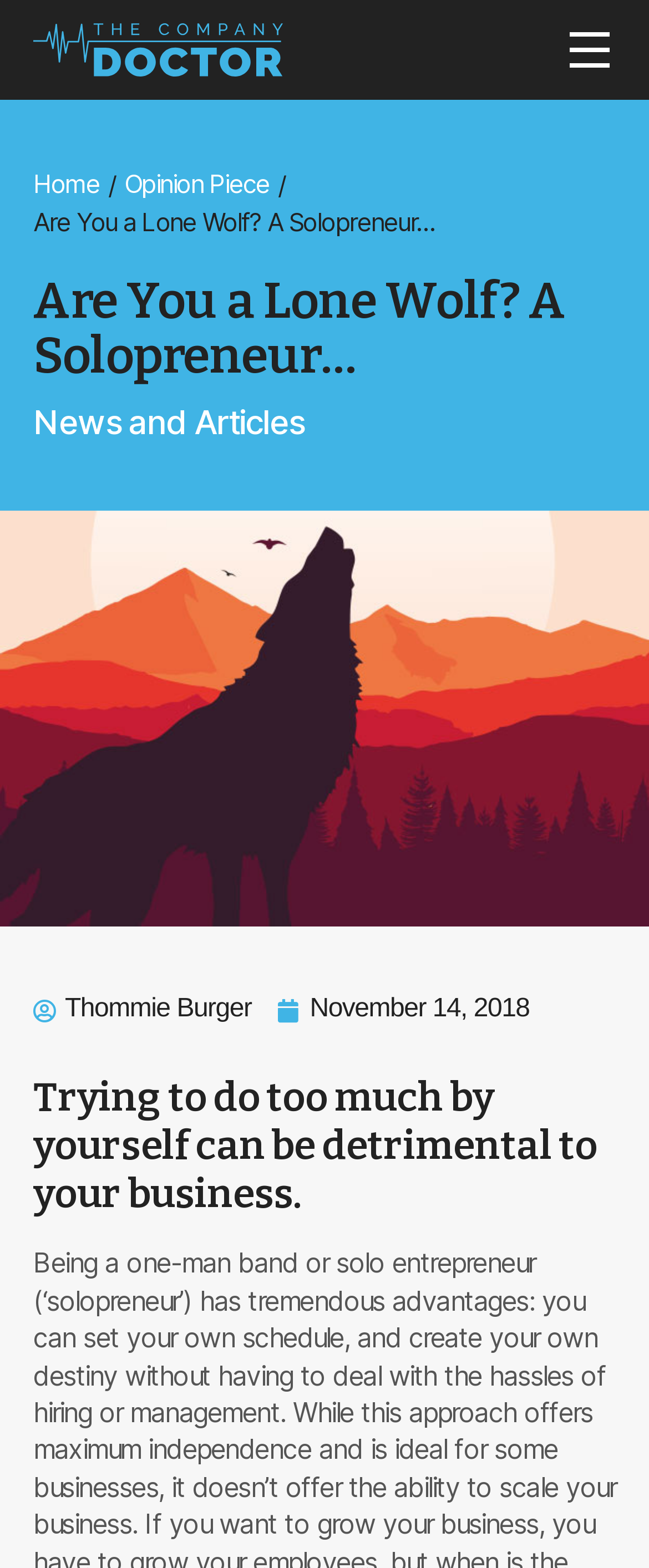Given the description of a UI element: "November 14, 2018", identify the bounding box coordinates of the matching element in the webpage screenshot.

[0.429, 0.634, 0.816, 0.656]